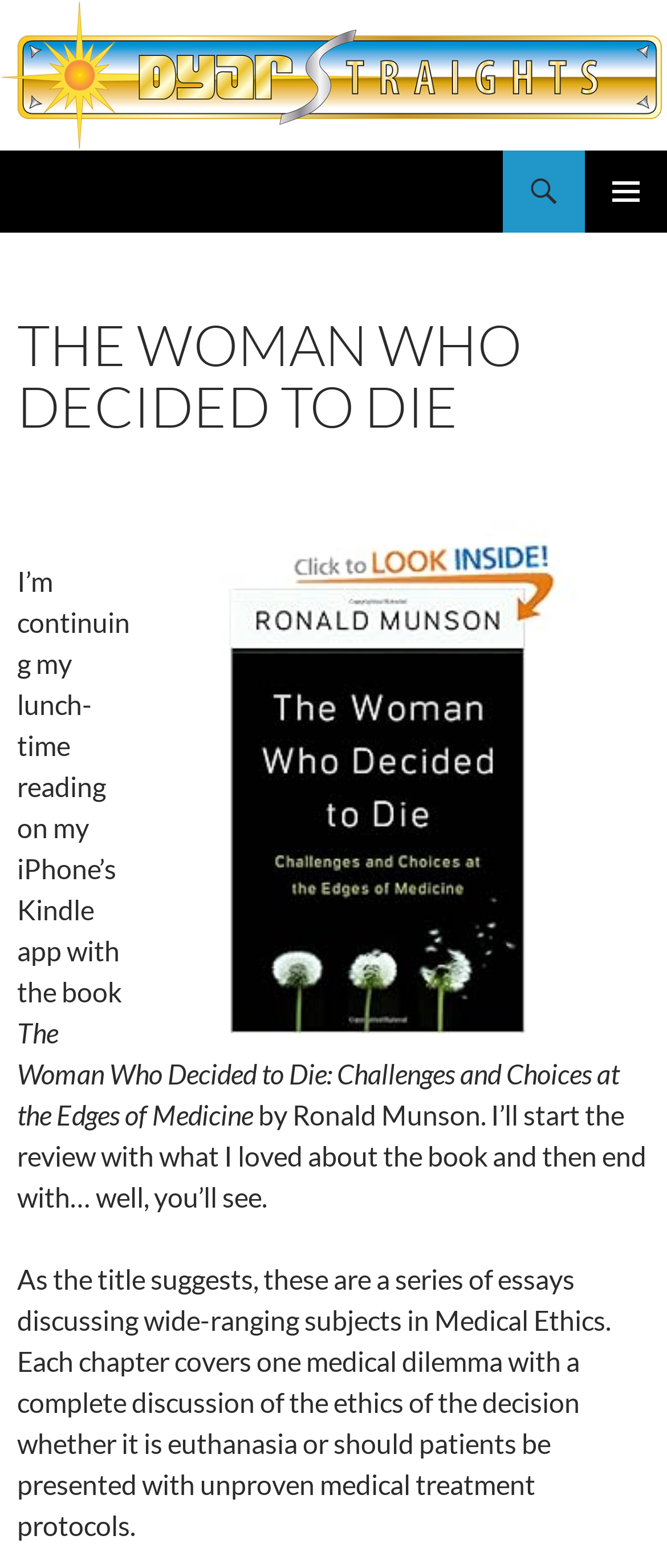Using the provided element description, identify the bounding box coordinates as (top-left x, top-left y, bottom-right x, bottom-right y). Ensure all values are between 0 and 1. Description: Primary Menu

[0.877, 0.096, 1.0, 0.148]